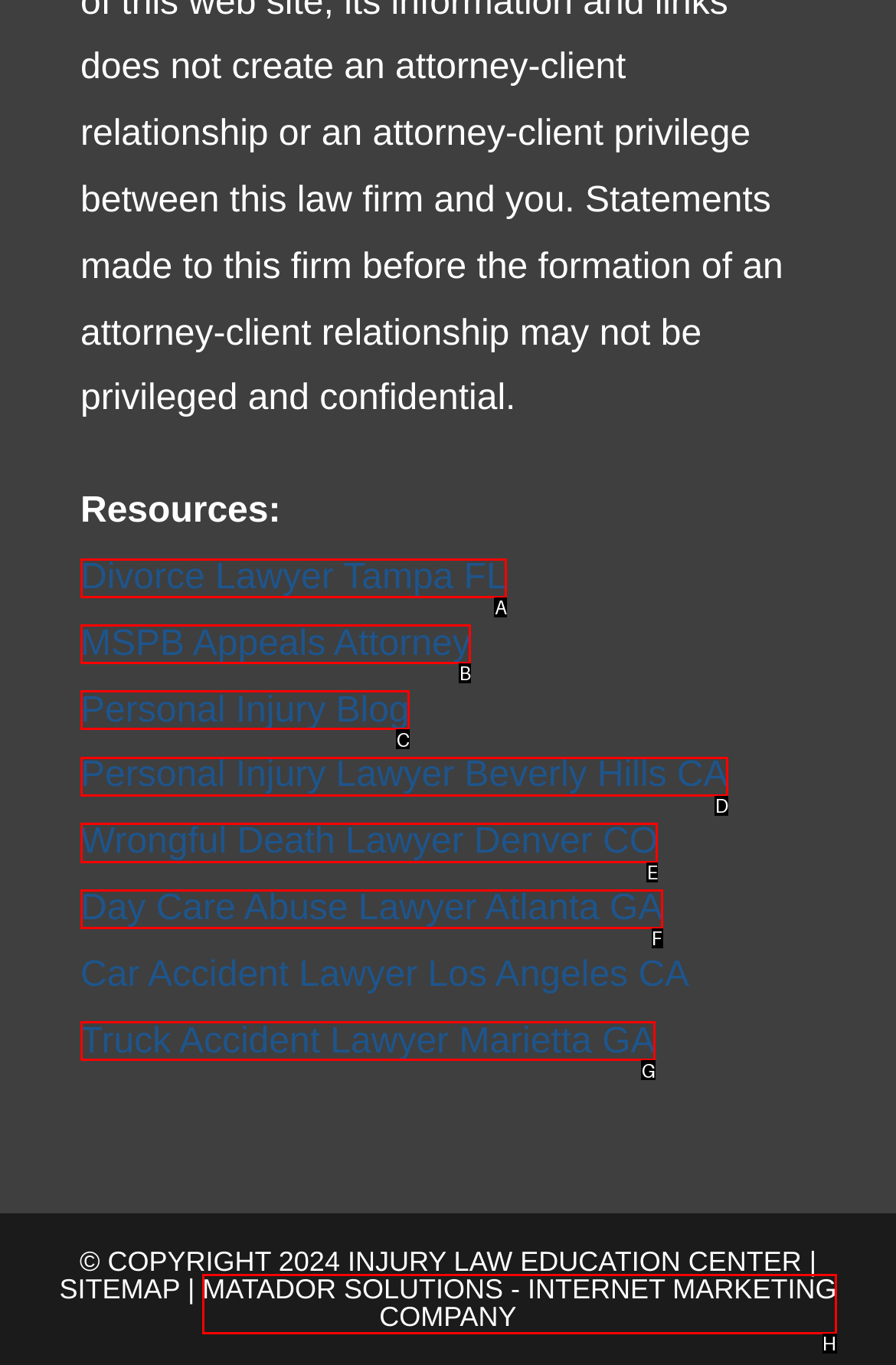Identify which lettered option completes the task: Explore the Wrongful Death Lawyer Denver CO page. Provide the letter of the correct choice.

E